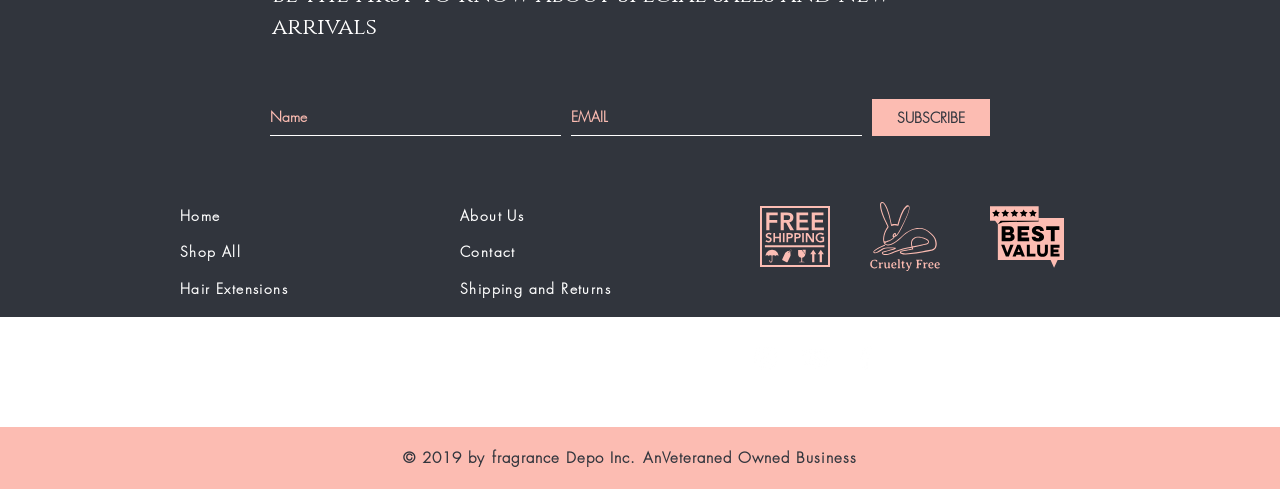How many social media icons are on the webpage? Using the information from the screenshot, answer with a single word or phrase.

3